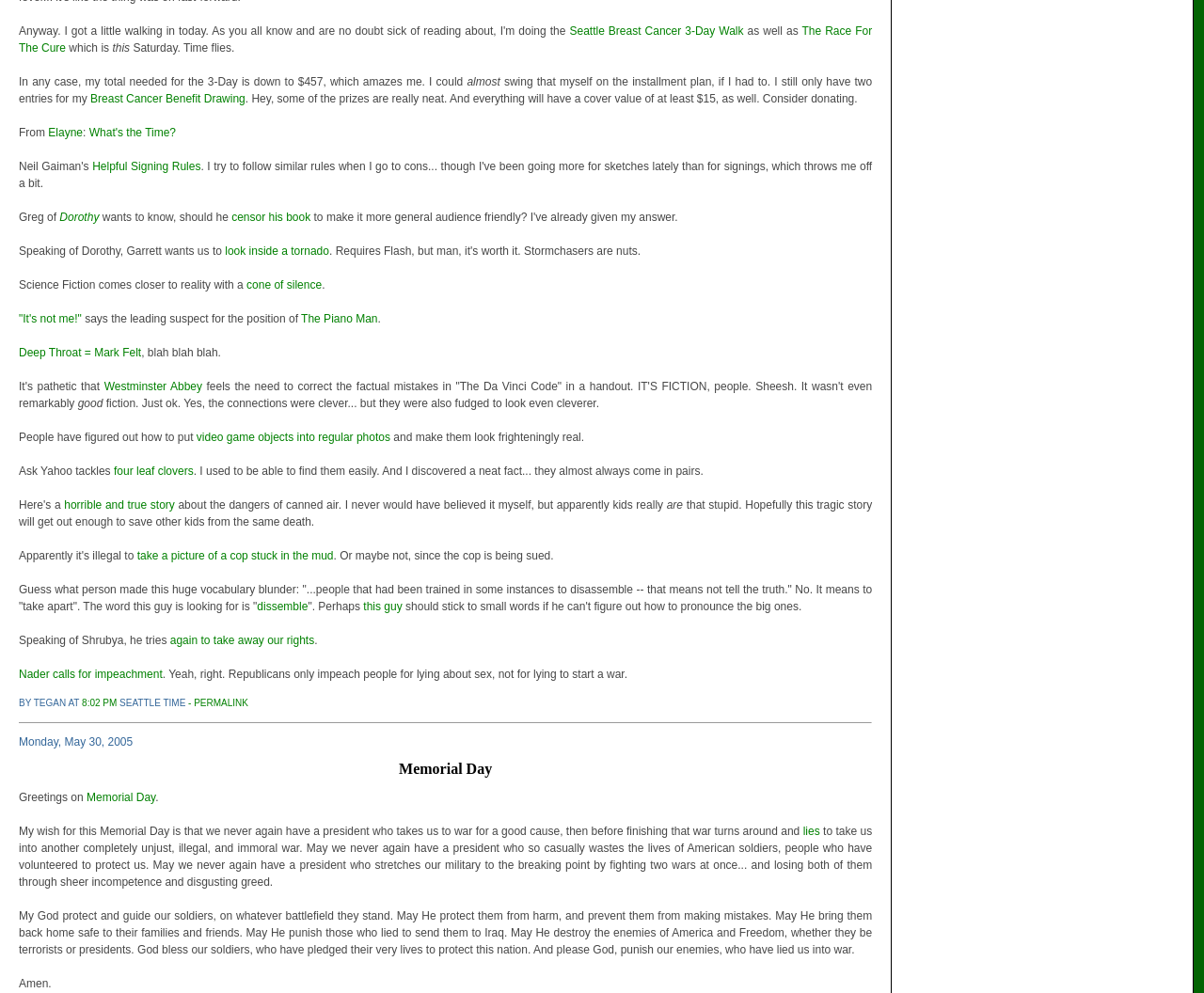What is the prize value in the Breast Cancer Benefit Drawing?
Carefully examine the image and provide a detailed answer to the question.

The author mentions that everything in the Breast Cancer Benefit Drawing will have a cover value of at least $15.